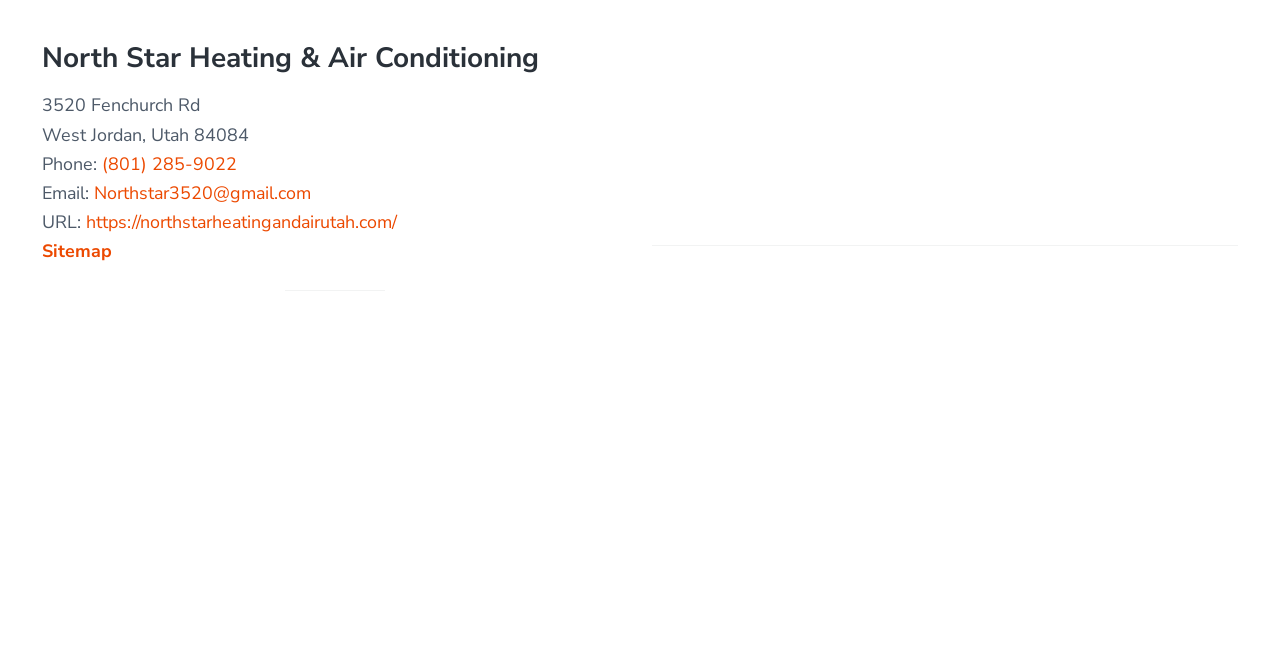Determine the bounding box for the described HTML element: "(801) 285-9022". Ensure the coordinates are four float numbers between 0 and 1 in the format [left, top, right, bottom].

[0.079, 0.231, 0.185, 0.267]